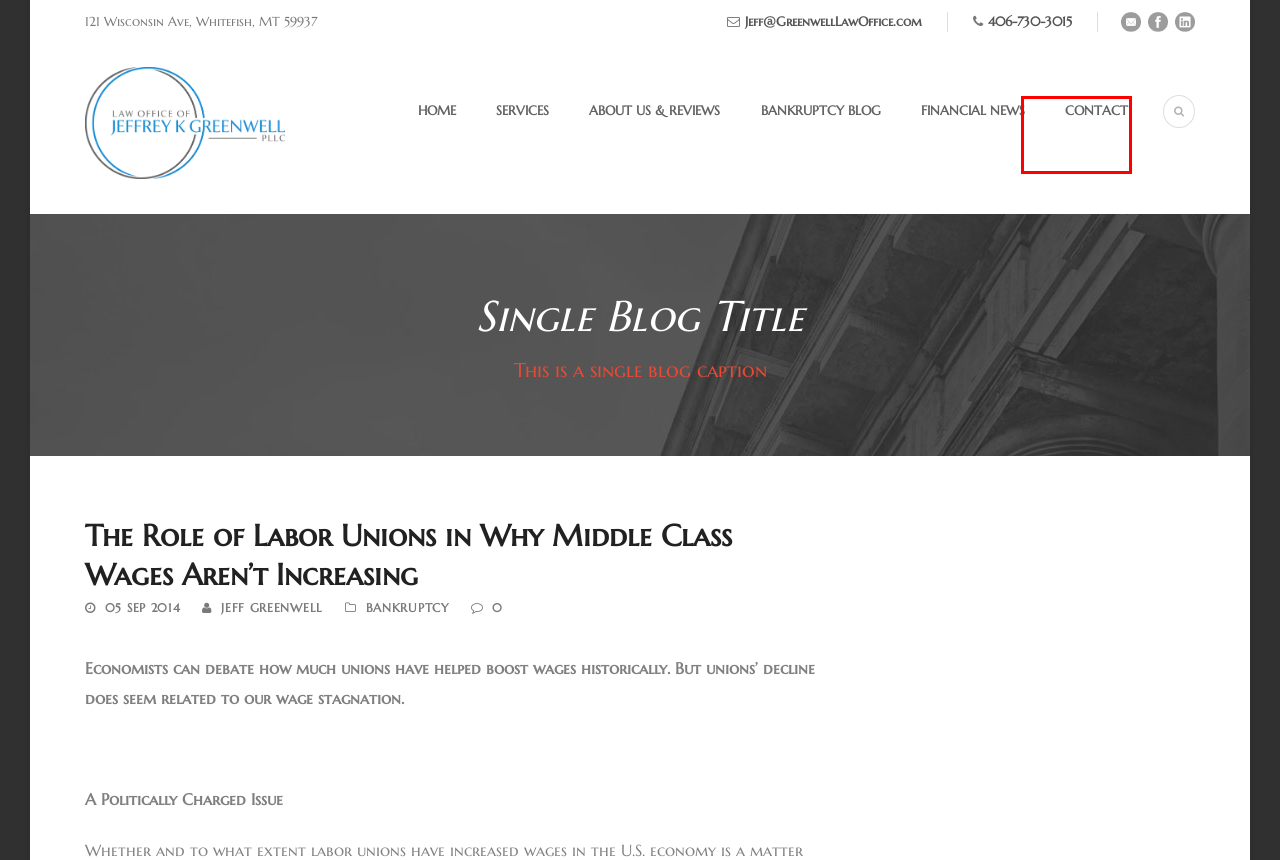You have a screenshot of a webpage with a red bounding box around an element. Choose the best matching webpage description that would appear after clicking the highlighted element. Here are the candidates:
A. Northwest Montana's Bankruptcy And Business Law Firm
B. About us - greenwelllawoffices.com
C. Contact Your Bankruptcy Law Firm - greenwelllawoffices.com
D. Bankruptcy and Business News - greenwelllawoffices.com
E. Navigating Chapter 7, Chapter 13, and Subchapter V of Chapter 11
F. Bankruptcy Blog - greenwelllawoffices.com
G. Jeff Greenwell |greenwelllawoffices.com
H. chapter 7 bankruptcy Archives - greenwelllawoffices.com

C